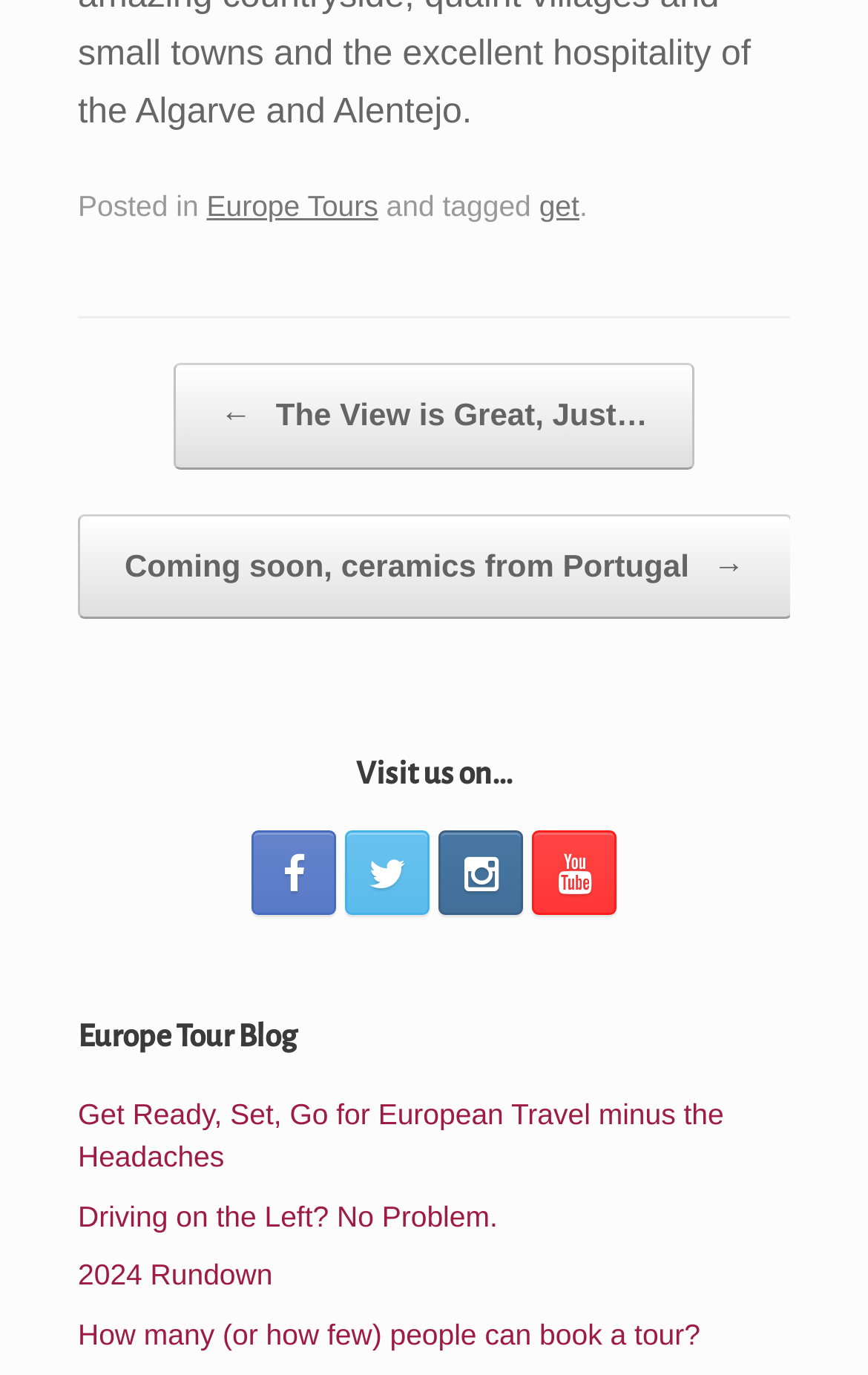Can you show the bounding box coordinates of the region to click on to complete the task described in the instruction: "Follow on Facebook"?

[0.29, 0.603, 0.387, 0.665]